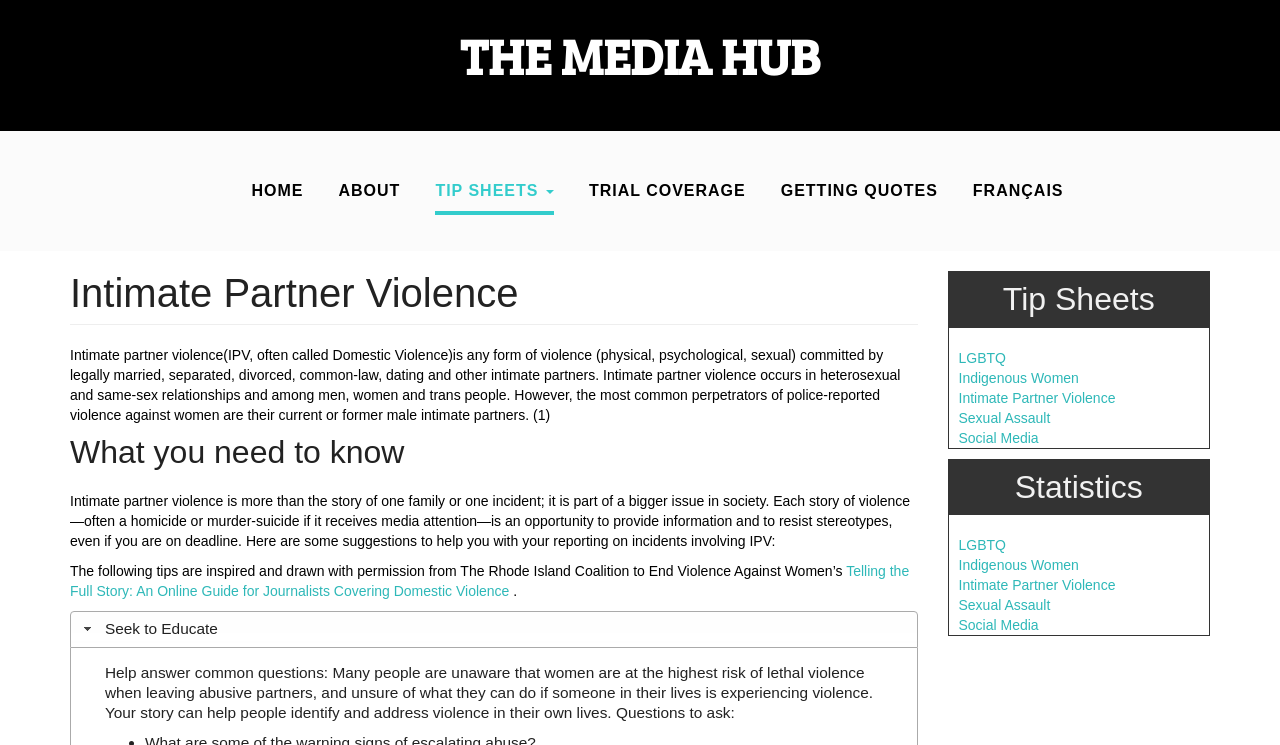Find and indicate the bounding box coordinates of the region you should select to follow the given instruction: "Click the Innova Firebird link".

None